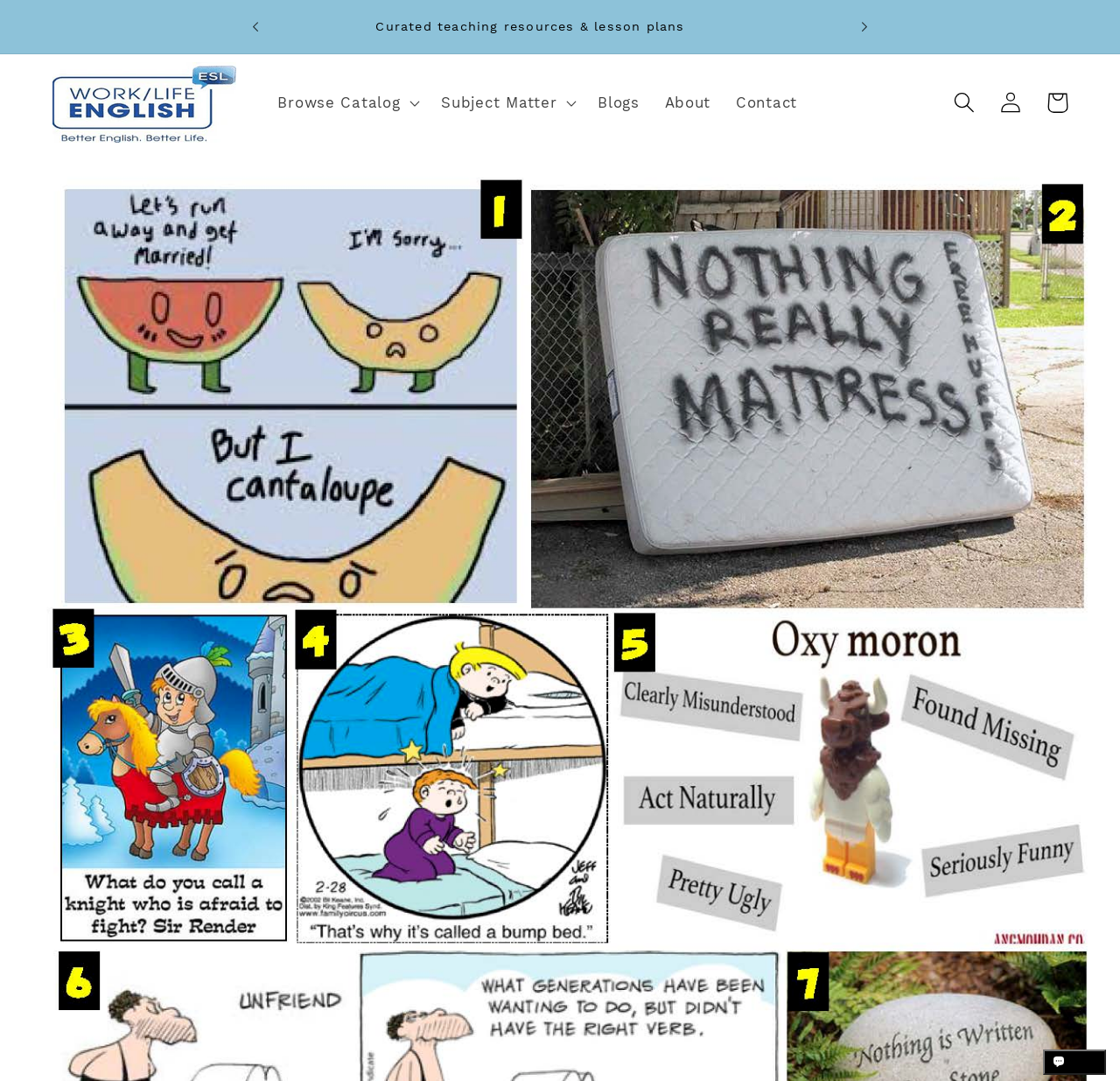What is the current announcement about?
Please answer the question with as much detail and depth as you can.

The current announcement is displayed in the carousel section at the top of the webpage, which says 'Curated teaching resources & lesson plans'.